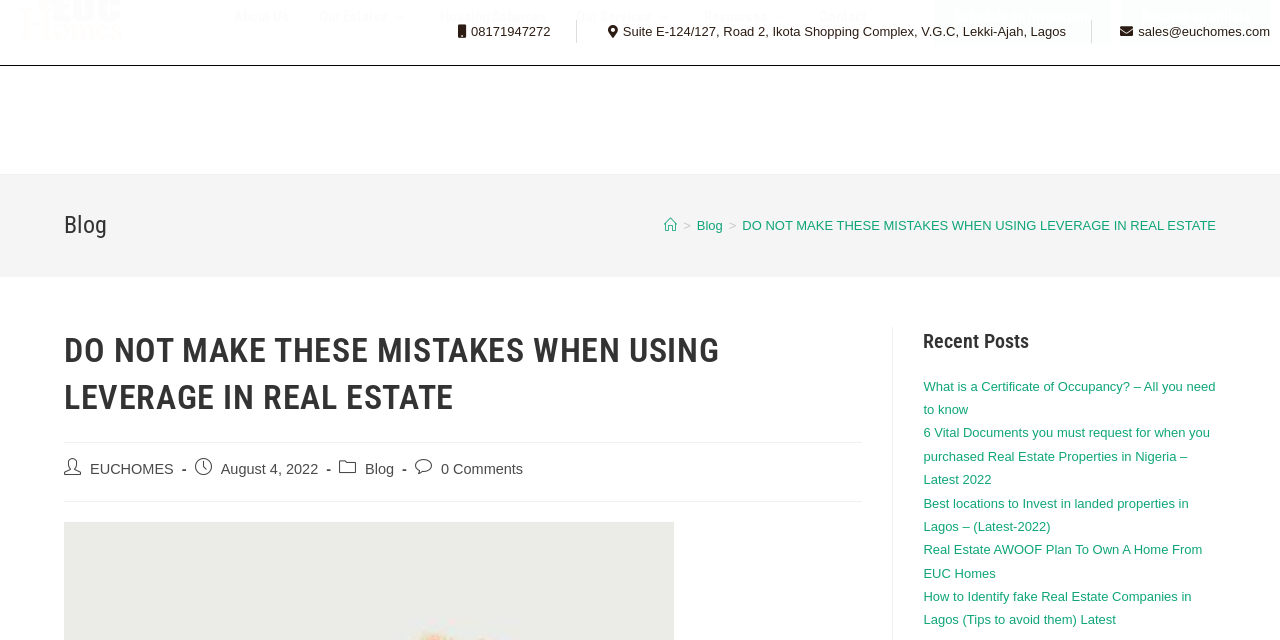How many recent posts are listed on the webpage?
Based on the screenshot, answer the question with a single word or phrase.

5